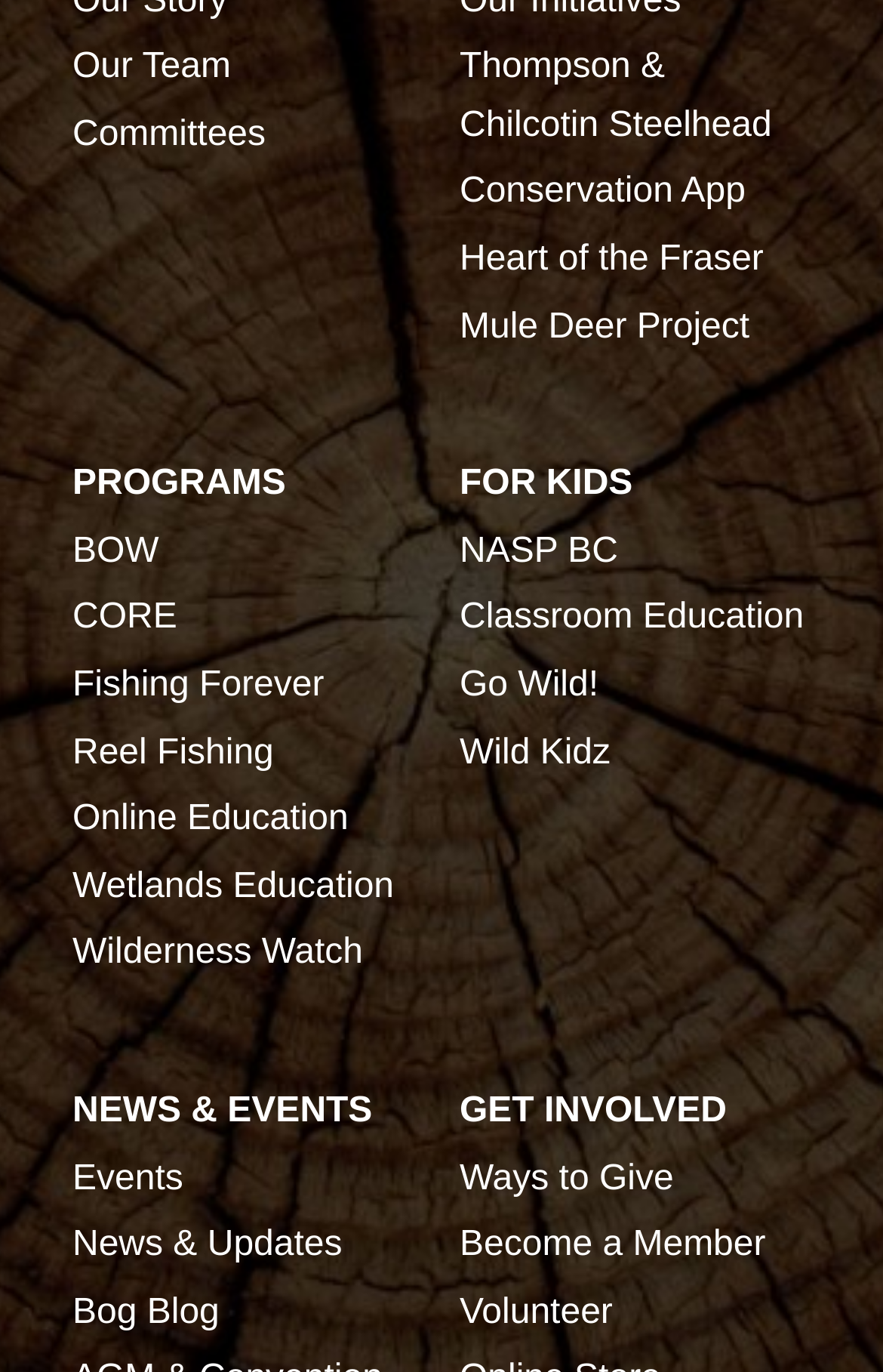Identify the bounding box for the given UI element using the description provided. Coordinates should be in the format (top-left x, top-left y, bottom-right x, bottom-right y) and must be between 0 and 1. Here is the description: Heart of the Fraser

[0.521, 0.168, 0.918, 0.211]